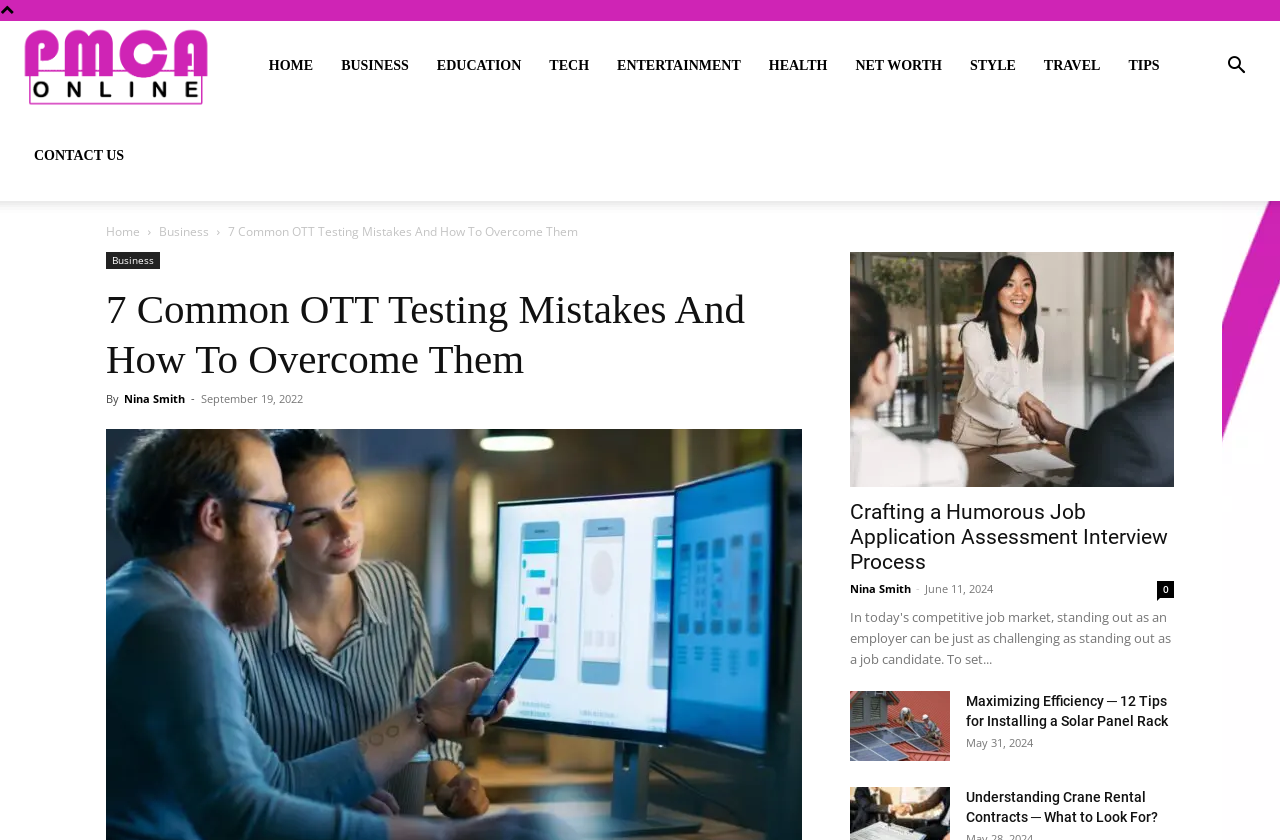Illustrate the webpage with a detailed description.

The webpage is an article page from PMCAOnline, with a title "7 Common OTT Testing Mistakes And How To Overcome Them". At the top, there is a search button on the right side, and a logo link "PMCAOnline" on the left side. Below the logo, there is a navigation menu with 11 links: "HOME", "BUSINESS", "EDUCATION", "TECH", "ENTERTAINMENT", "HEALTH", "NET WORTH", "STYLE", "TRAVEL", "TIPS", and "CONTACT US".

The main content of the article is located in the middle of the page, with a heading "7 Common OTT Testing Mistakes And How To Overcome Them" and a subheading "By Nina Smith" with a date "September 19, 2022". 

On the right side of the page, there are three recommended articles with images, each with a heading, a link, and a date. The first article is "Crafting a Humorous Job Application Assessment Interview Process" with a date "June 11, 2024", the second article is "Maximizing Efficiency ─ 12 Tips for Installing a Solar Panel Rack" with a date "May 31, 2024", and the third article is "Understanding Crane Rental Contracts ─ What to Look For?" with no specific date mentioned.